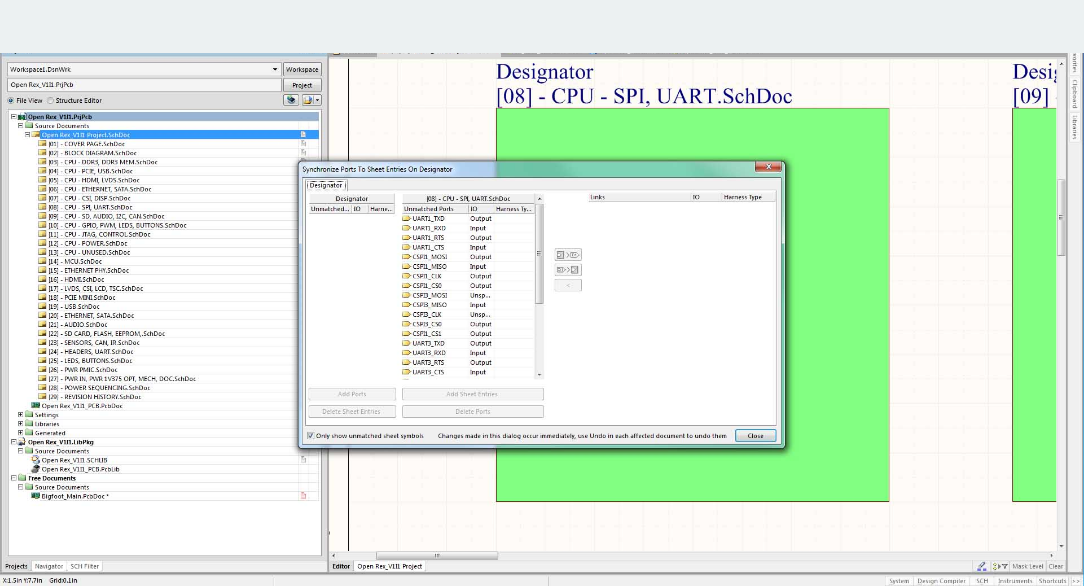Provide a thorough description of what you see in the image.

The image depicts a schematic design interface, where the user is managing ports for a specific designator titled "[08] - CPU - SPI, UART.SchDoc." The window displays various settings related to the synchronization of ports, showcasing a list of ports and their configurations, such as input/output types. The background of the workspace is a bright green, highlighting the active schematic area, while on the left side, there's a navigation pane listing source documents and project elements. This interface is commonly used in electronic design automation (EDA) software, allowing engineers to efficiently connect and configure components within their projects.